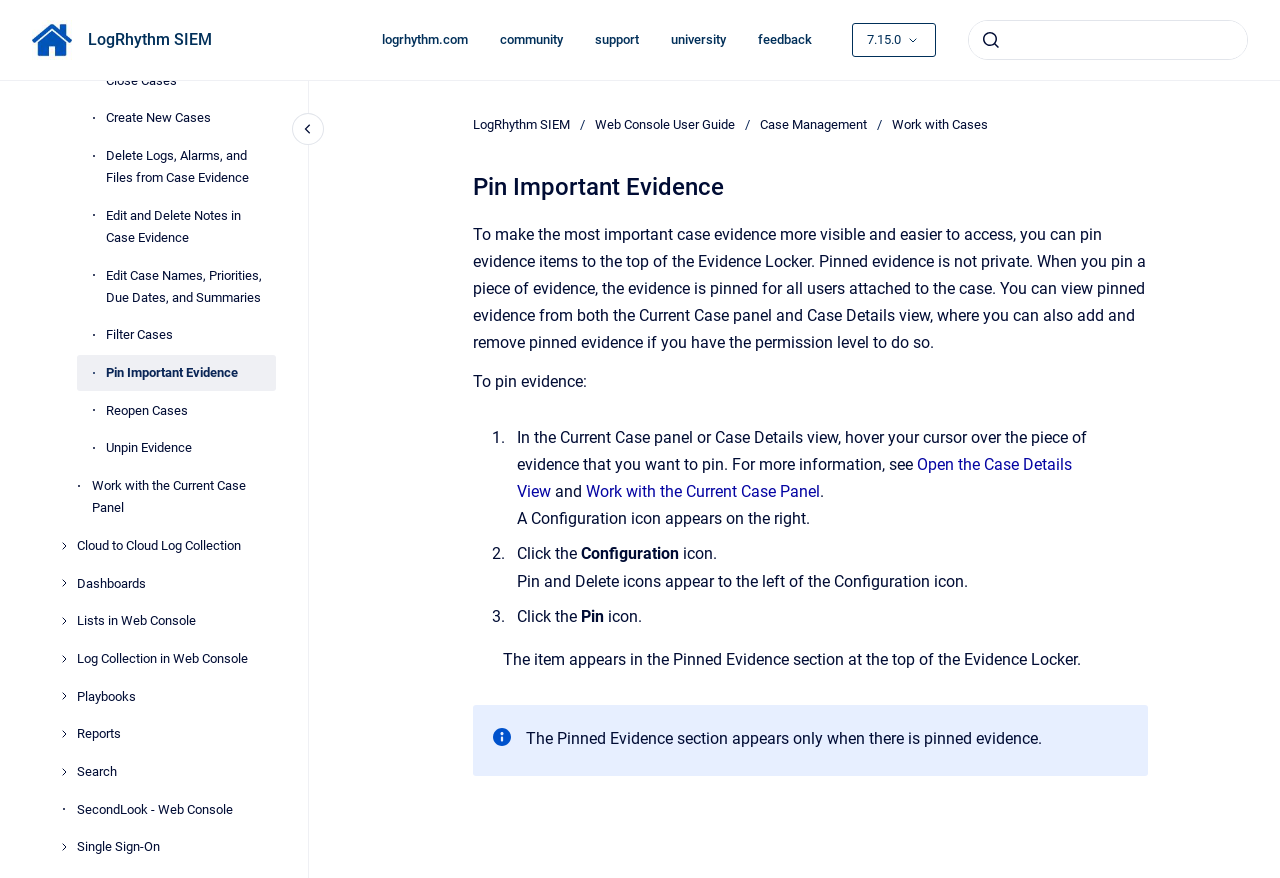Please provide a comprehensive response to the question below by analyzing the image: 
What is the purpose of pinning evidence items?

According to the webpage, pinning evidence items makes them more visible and easier to access, and they can be viewed from both the Current Case panel and Case Details view.